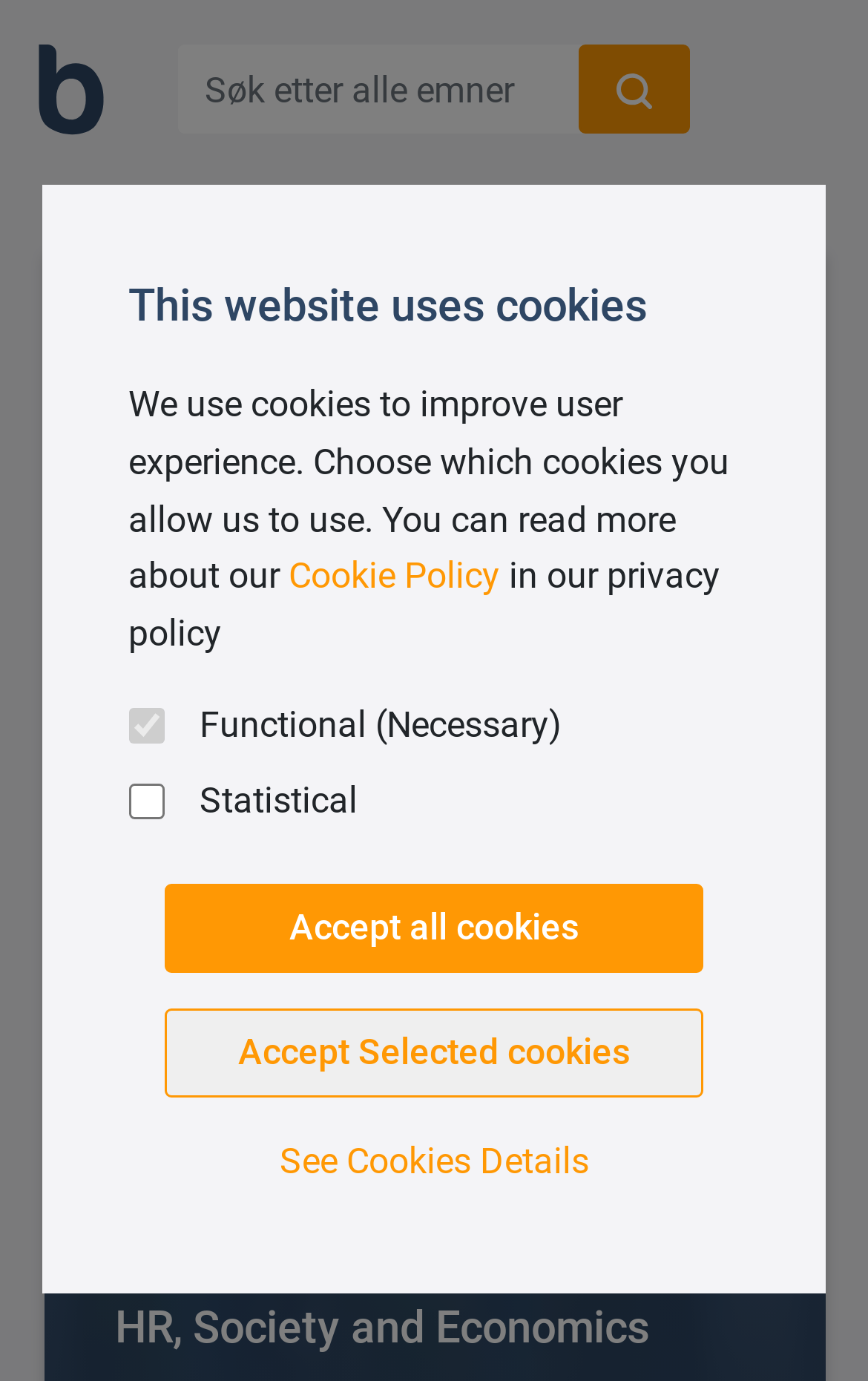Give a comprehensive overview of the webpage, including key elements.

The webpage is about HR2025, a concept that challenges current orthodoxies about the role of HR in making the world a better place. 

At the top left corner, there is a logo, which is an image. Next to it, there is a search bar with a text box and a button. The text box has a placeholder text "Søk etter alle emner" which means "Search for all topics" in Norwegian. 

Below the search bar, there is a cookie policy notification that spans across the top of the page. It consists of three lines of text, a link to the "Cookie Policy", and two checkboxes for "Functional (Necessary)" and "Statistical" cookies. The "Functional (Necessary)" checkbox is disabled and checked by default. There are two buttons, "Accept all cookies" and "Accept Selected cookies", and a link to "See Cookies Details" below the checkboxes.

On the left side of the page, there is a large image that takes up about half of the page's height. Above this image, there is a smaller image. 

On the right side of the page, there is a heading "What Kind of World Do We Want?" which is the title of the webpage. Below the heading, there is a promotional section for a "Professional eBook" with a related image. 

There are a total of five images on the page, including the logo, the search bar icon, and the three images mentioned above.